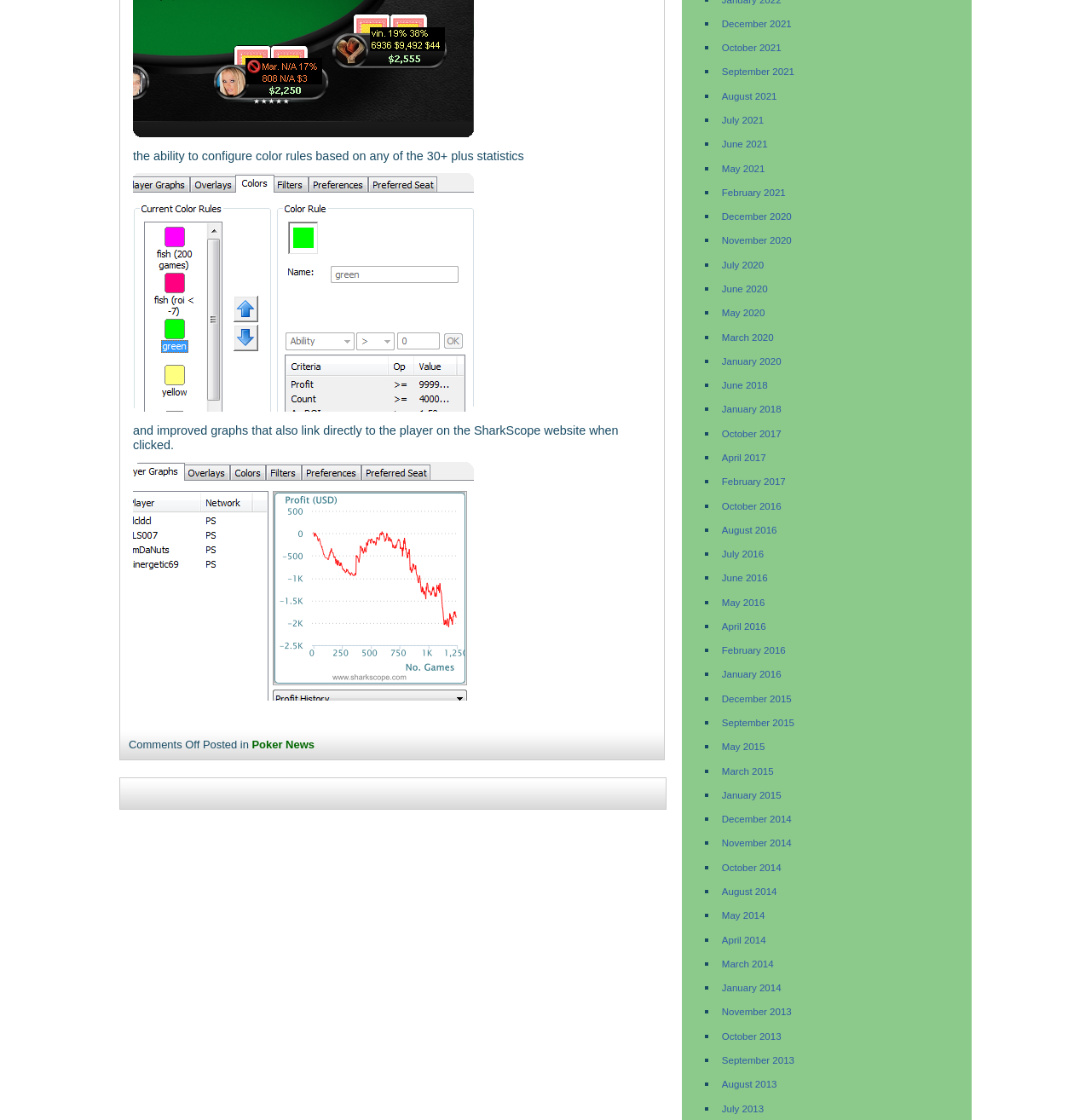Locate the bounding box coordinates of the clickable element to fulfill the following instruction: "View August 2021 posts". Provide the coordinates as four float numbers between 0 and 1 in the format [left, top, right, bottom].

[0.662, 0.081, 0.712, 0.09]